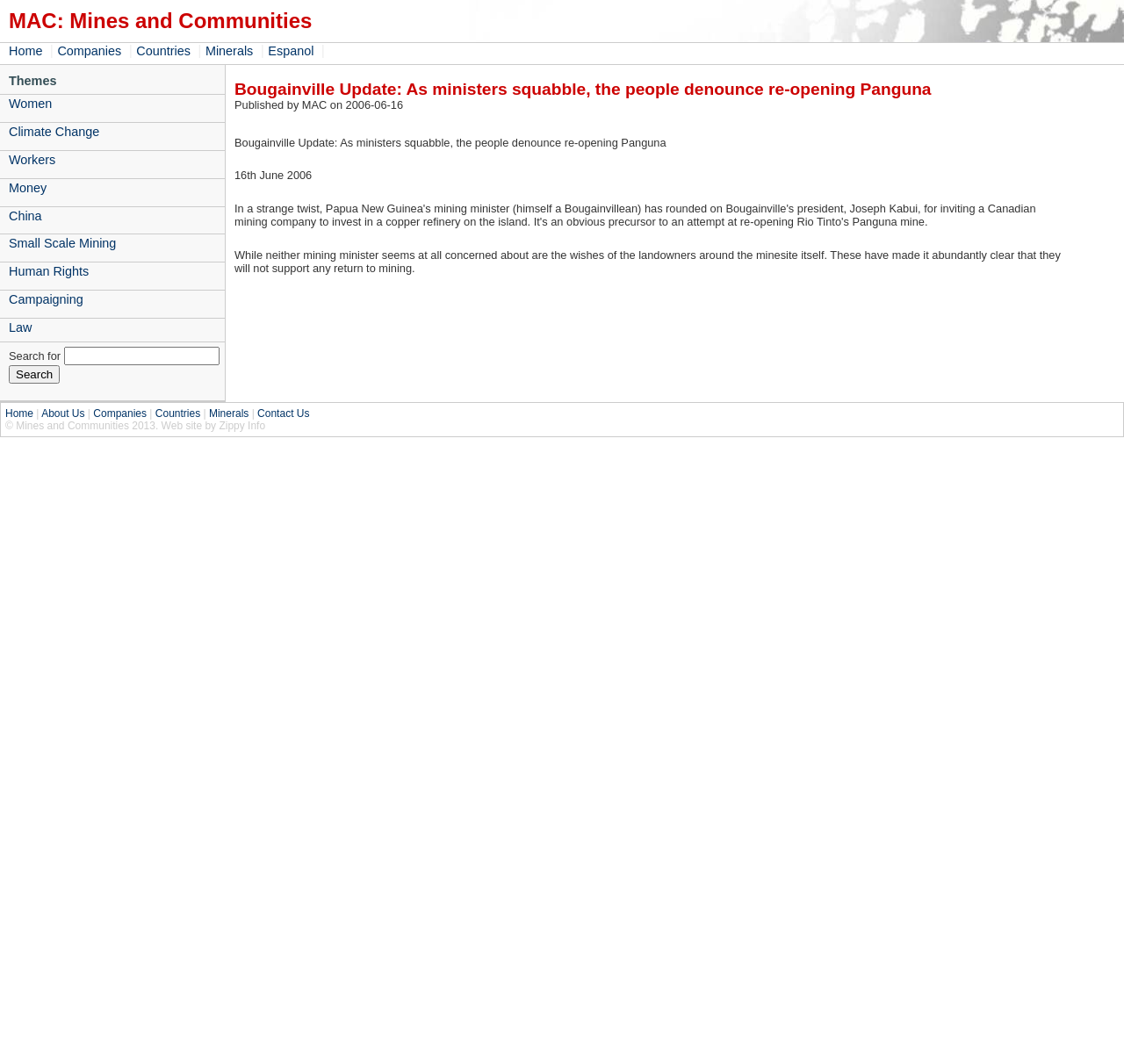Determine the bounding box coordinates of the area to click in order to meet this instruction: "Click on the Home link".

[0.008, 0.041, 0.041, 0.054]